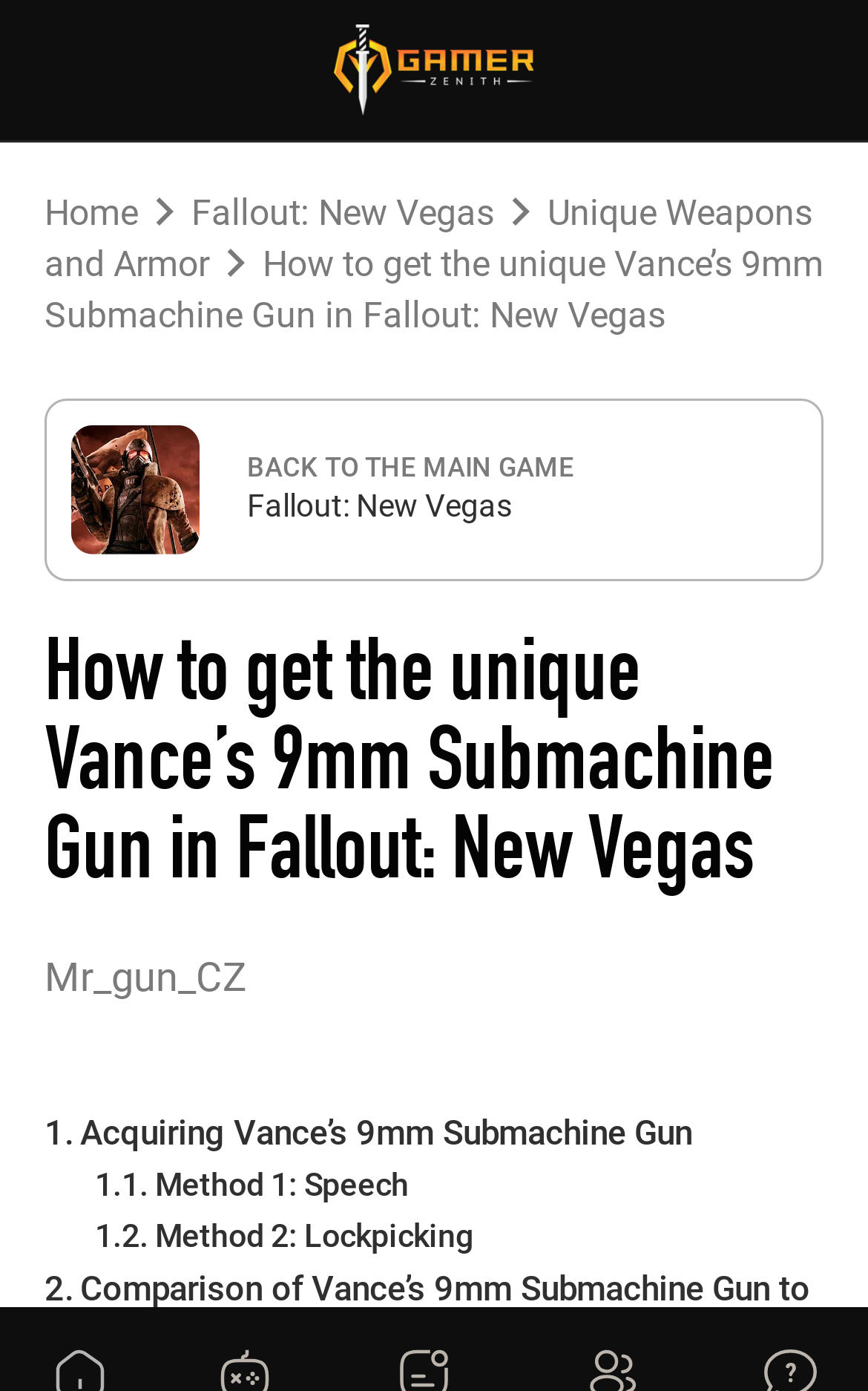Please answer the following question using a single word or phrase: 
What is compared to the 9mm Submachine Gun?

Vance's 9mm Submachine Gun